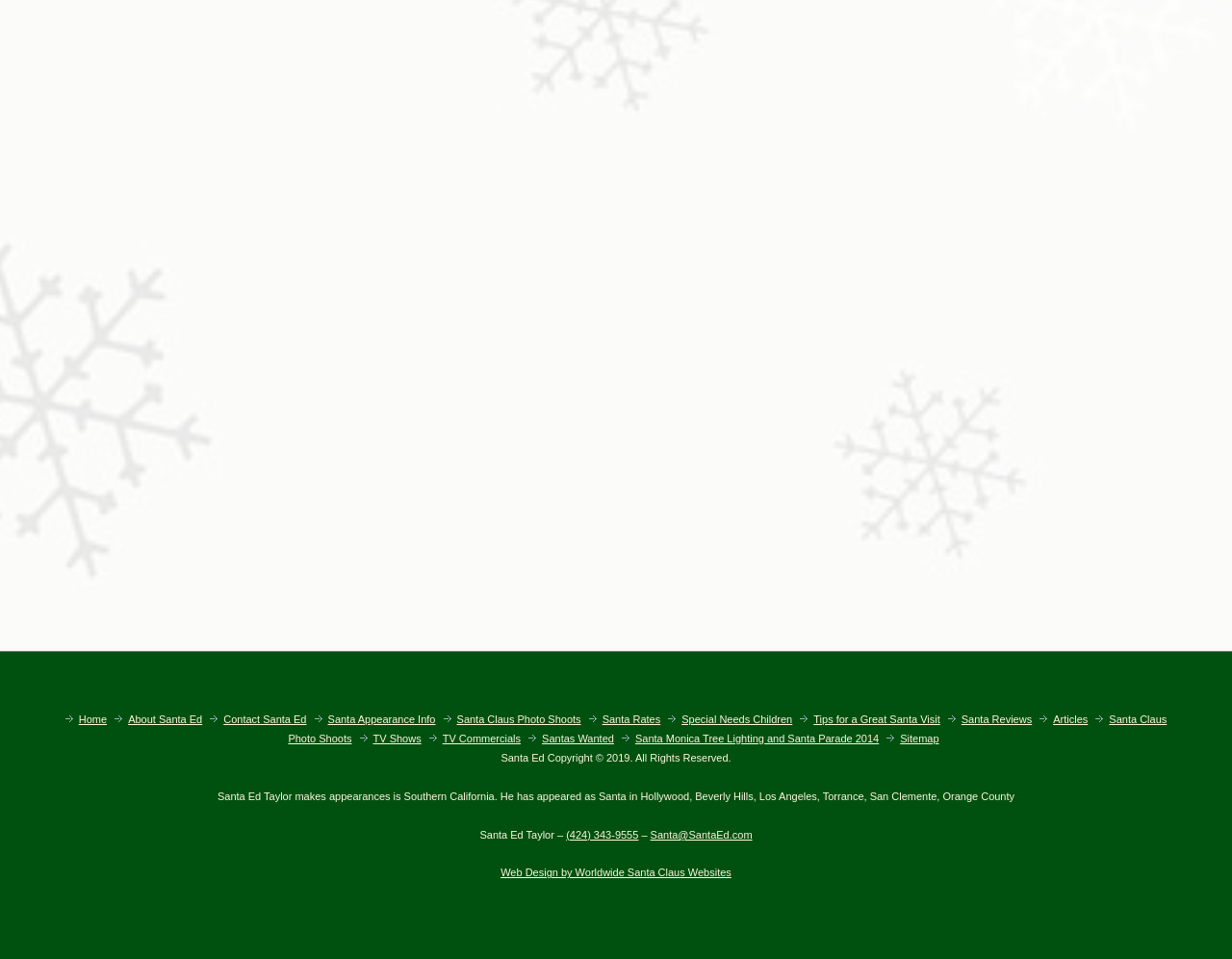Please specify the bounding box coordinates in the format (top-left x, top-left y, bottom-right x, bottom-right y), with all values as floating point numbers between 0 and 1. Identify the bounding box of the UI element described by: Santas Wanted

[0.44, 0.764, 0.498, 0.776]